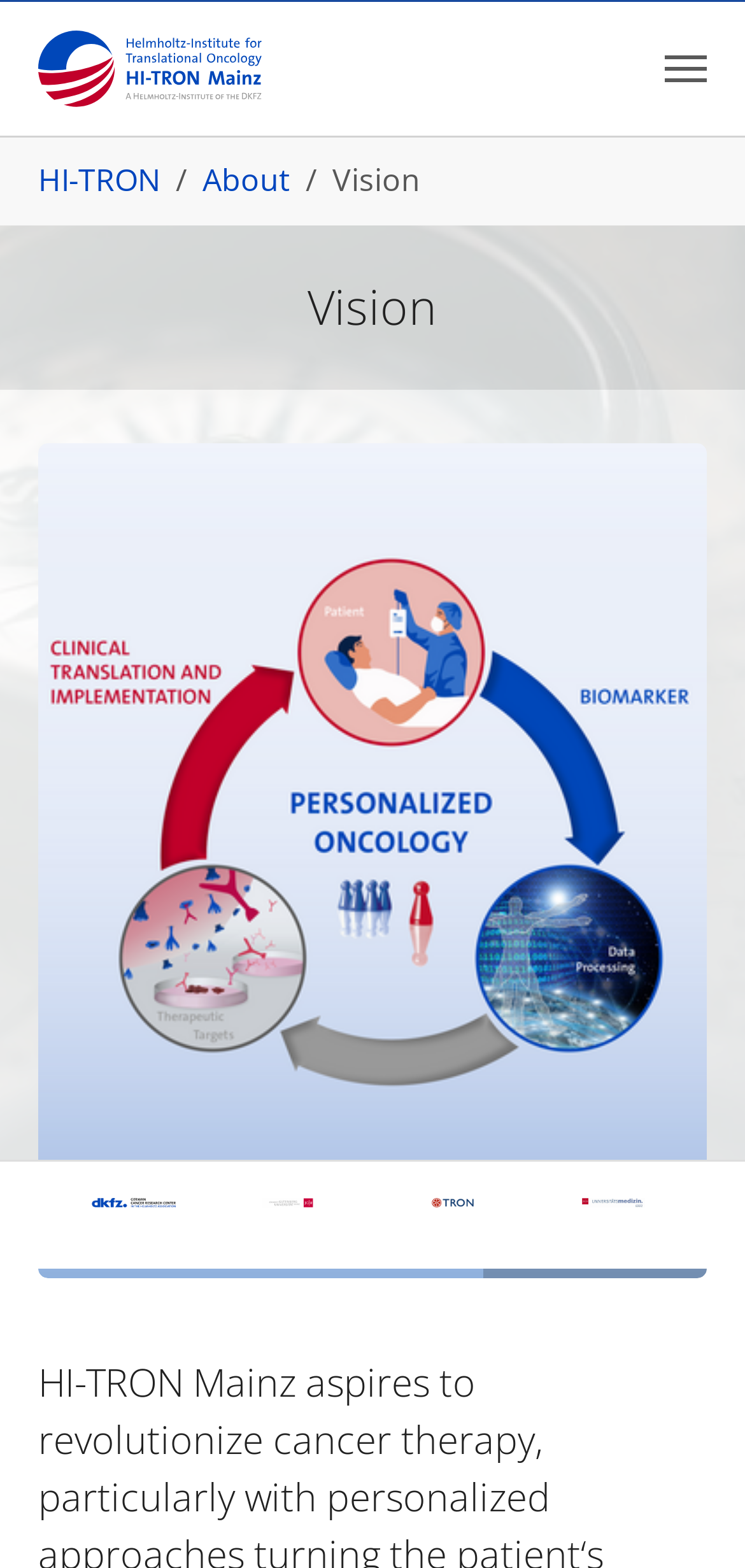What is the caption of the image below the main section?
Please provide a comprehensive answer based on the contents of the image.

I found a figure element with an image and a StaticText element with the text 'D. Anders' which is likely to be the caption of the image below the main section.